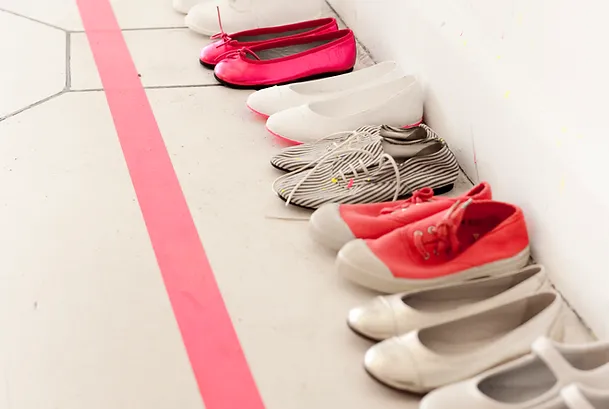Using the information in the image, could you please answer the following question in detail:
What is the purpose of the pink line on the floor?

The caption states that the striking pink line on the floor adds a modern touch to the setting, which suggests that the purpose of the pink line is to add a modern touch to the scene.